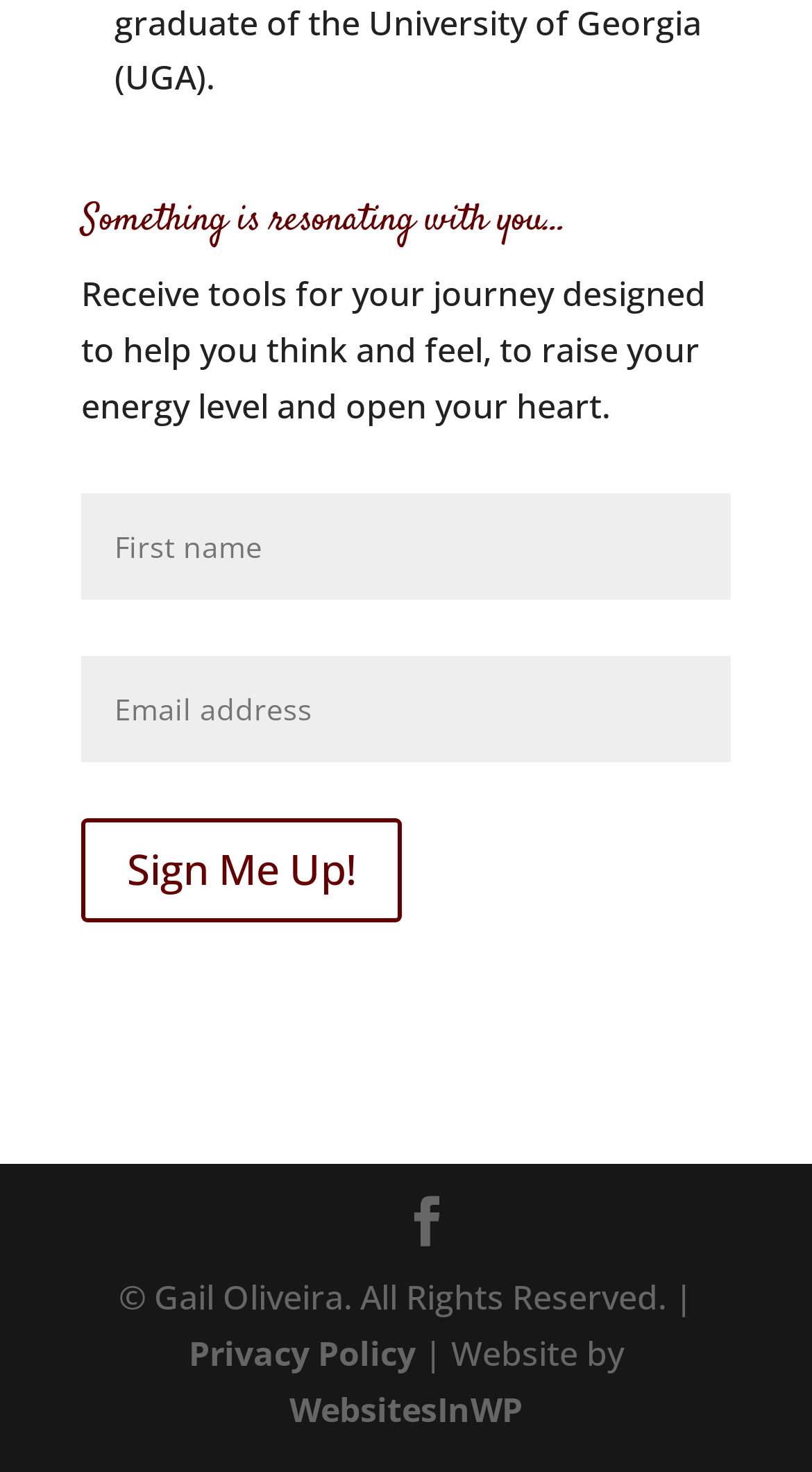Please locate the UI element described by "name="EMAIL" placeholder="Email address"" and provide its bounding box coordinates.

[0.1, 0.445, 0.9, 0.517]